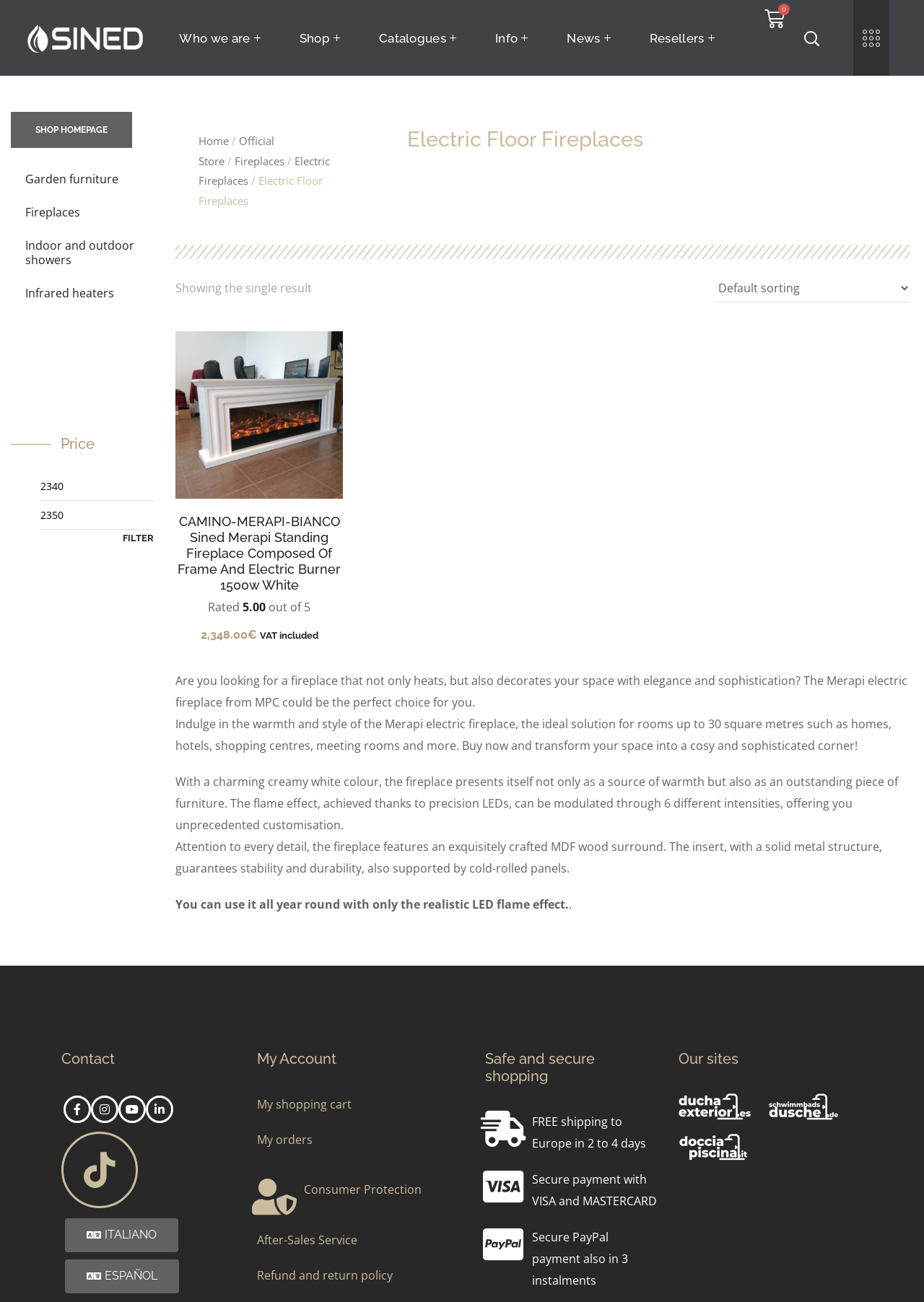Provide an in-depth caption for the contents of the webpage.

This webpage is an e-commerce site selling electric fireplaces, specifically the Merapi electric fireplace from MPC. At the top, there is a navigation menu with links to "Who we are", "Shop", "Catalogues", "Info", "News", "Resellers", and a cart icon with the number of items. Below the navigation menu, there is a heading "Electric Floor Fireplaces" and a button "SHOP HOMEPAGE".

On the left side, there is a filter section with a price range input field, a "FILTER" button, and a breadcrumb navigation showing the current page location. Below the filter section, there is a heading "Electric Floor Fireplaces" and a description of the product.

The main content area displays a single product, the Merapi electric fireplace, with a heading, an image, and a description. The description is divided into several paragraphs, highlighting the product's features, such as its creamy white color, flame effect, and MDF wood surround. There is also a rating section with a 5-star rating and a price of €2,348.00, including VAT.

On the right side, there is a section with links to "Contact", "My Account", "My shopping cart", and "My orders". Below this section, there is a heading "Safe and secure shopping" with information about free shipping, secure payment options, and a refund and return policy.

At the bottom of the page, there are links to "Our sites" and a section with social media links.